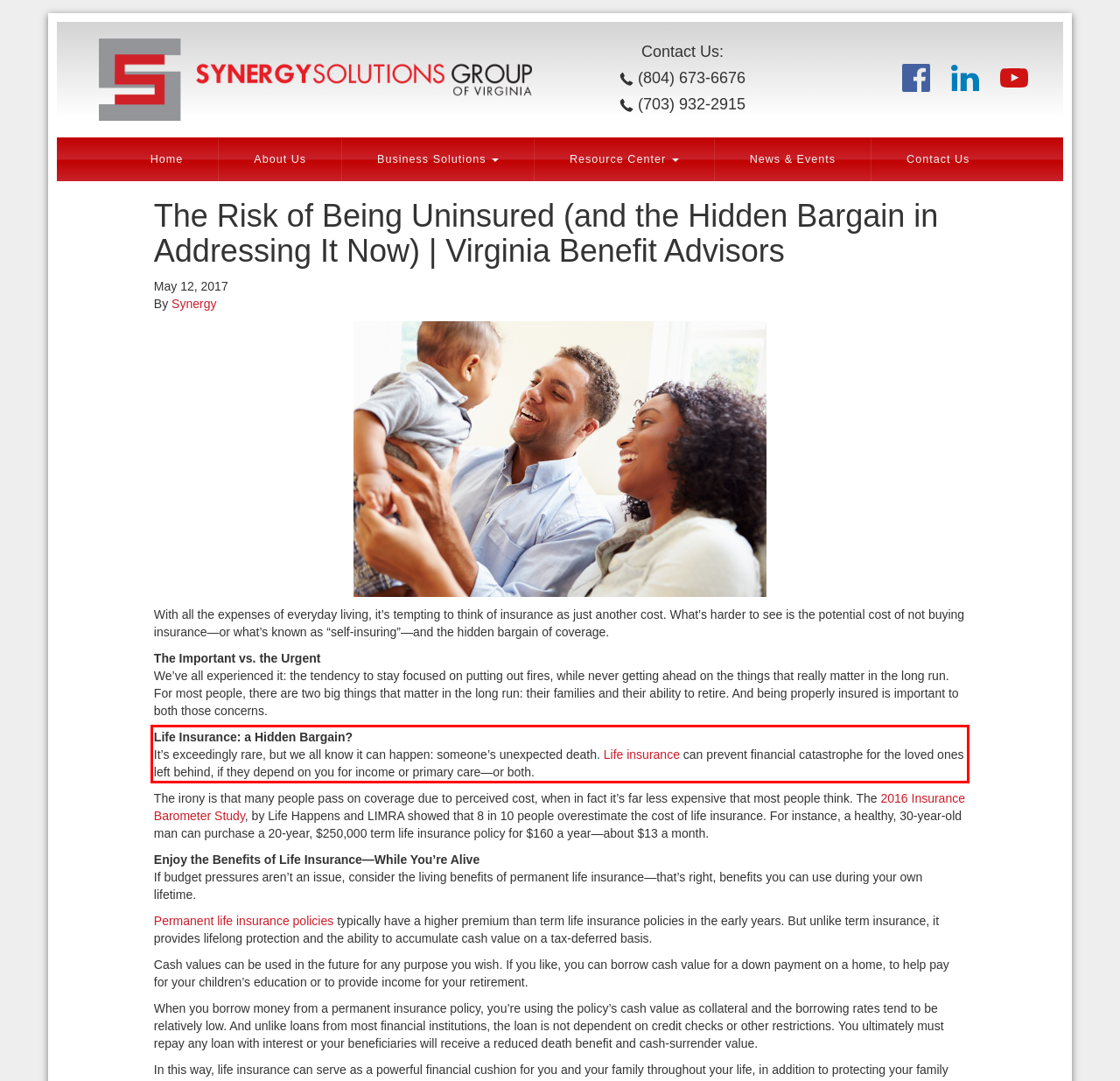Please look at the webpage screenshot and extract the text enclosed by the red bounding box.

Life Insurance: a Hidden Bargain? It’s exceedingly rare, but we all know it can happen: someone’s unexpected death. Life insurance can prevent financial catastrophe for the loved ones left behind, if they depend on you for income or primary care—or both.